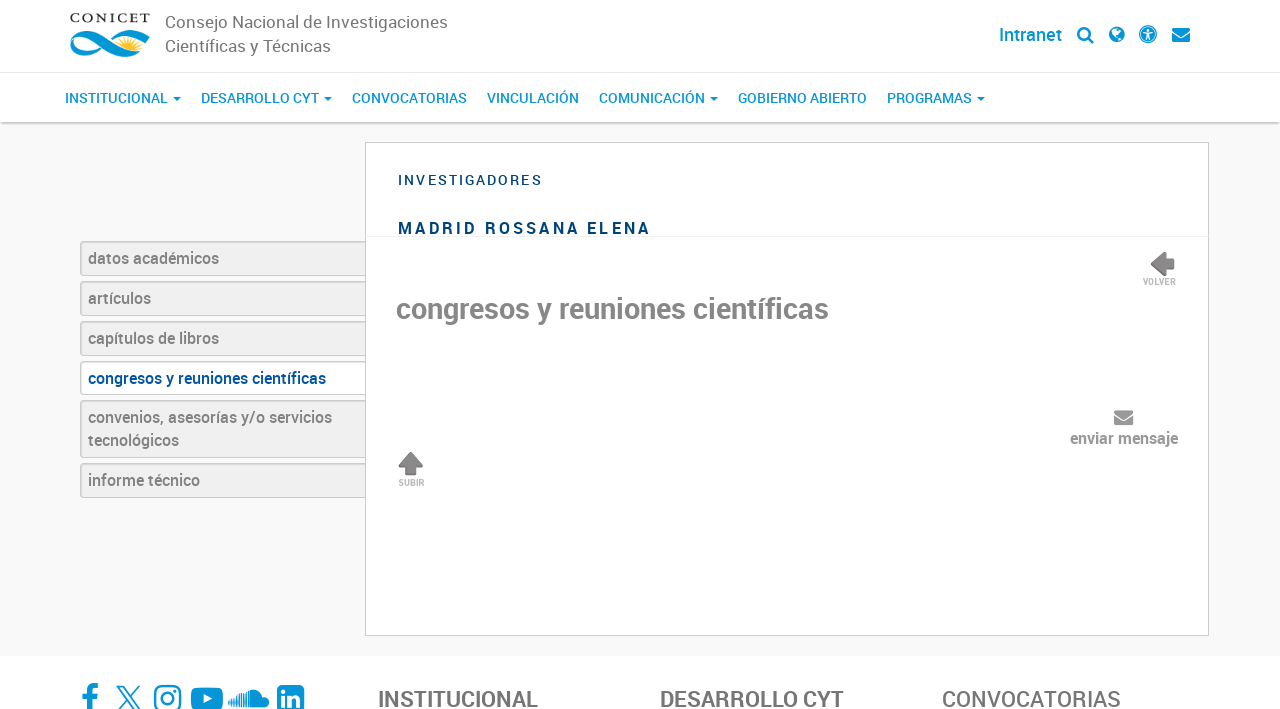Could you highlight the region that needs to be clicked to execute the instruction: "Send a message"?

[0.836, 0.603, 0.92, 0.634]